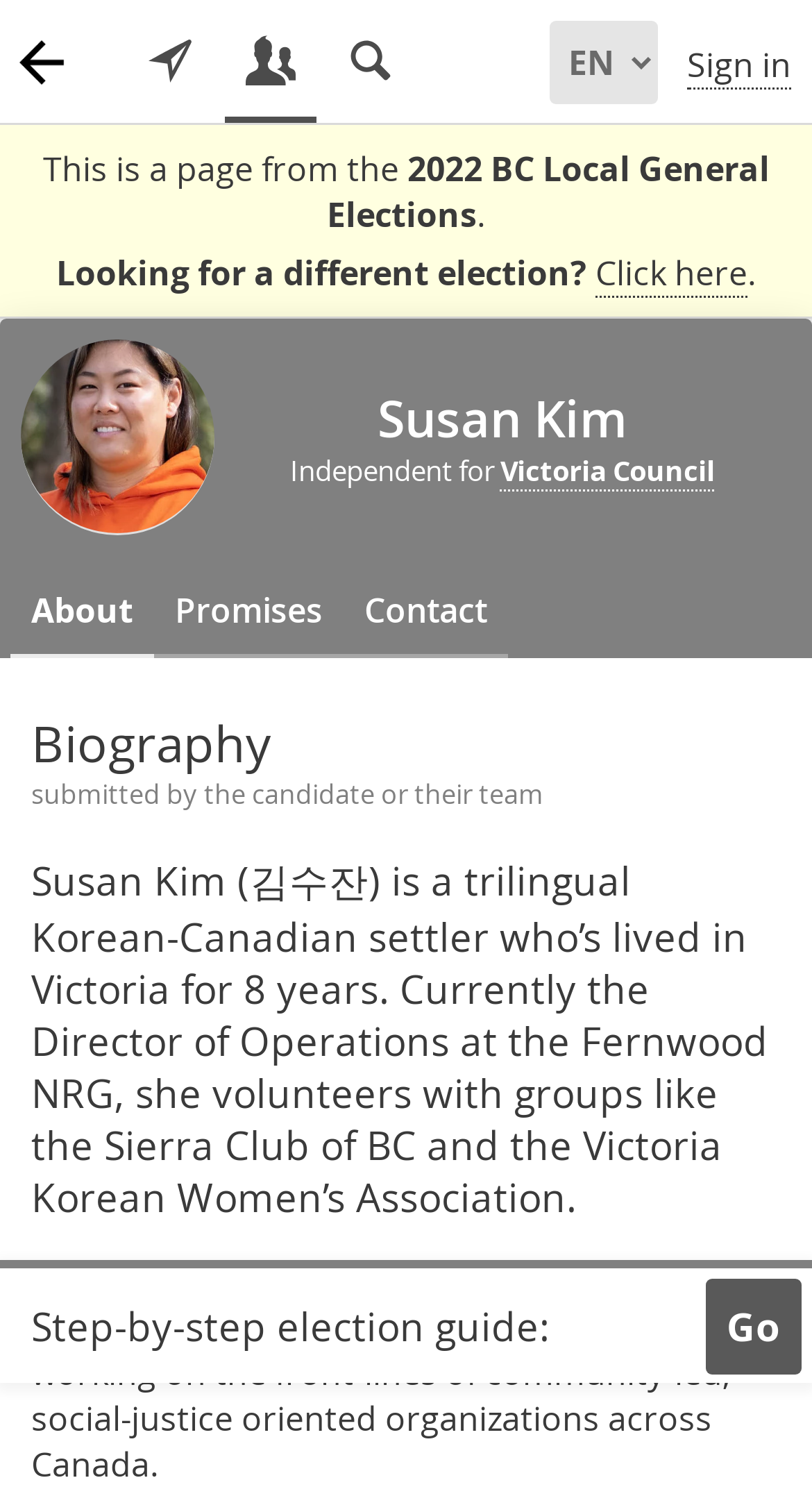Kindly determine the bounding box coordinates for the area that needs to be clicked to execute this instruction: "Search for candidates, municipalities, and parties".

[0.4, 0.0, 0.513, 0.083]